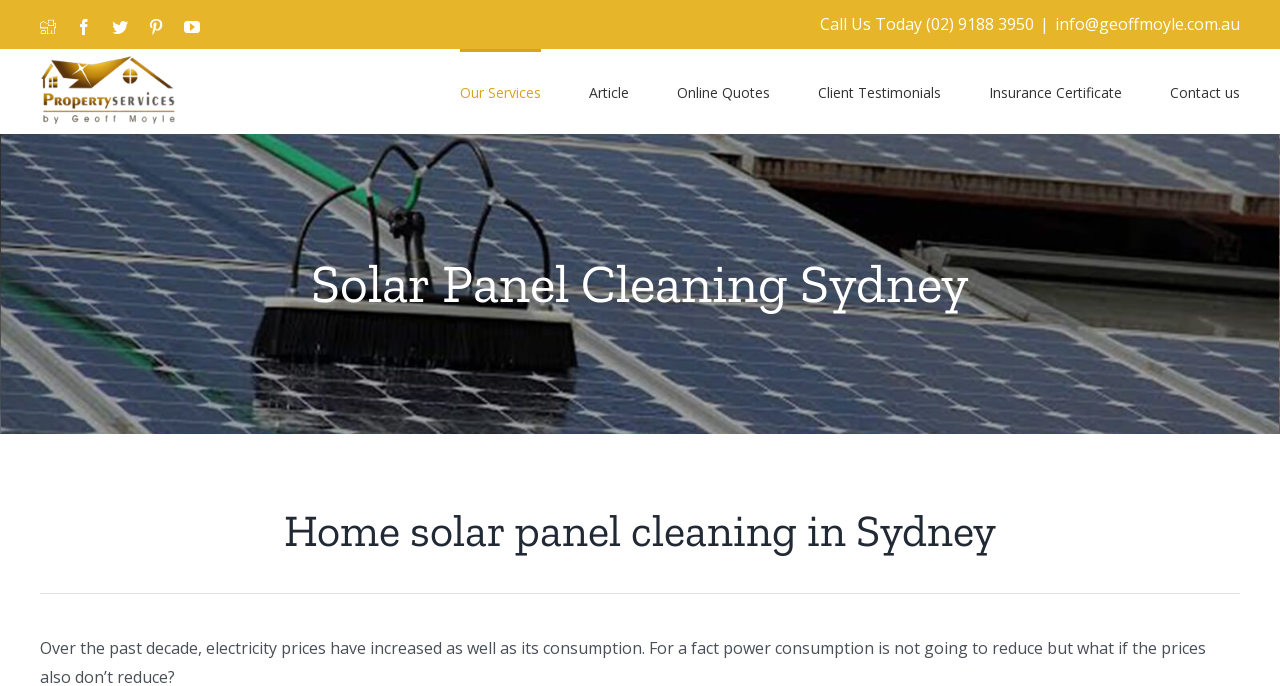Determine the bounding box for the described UI element: "(02) 9188 3950".

[0.723, 0.019, 0.808, 0.051]